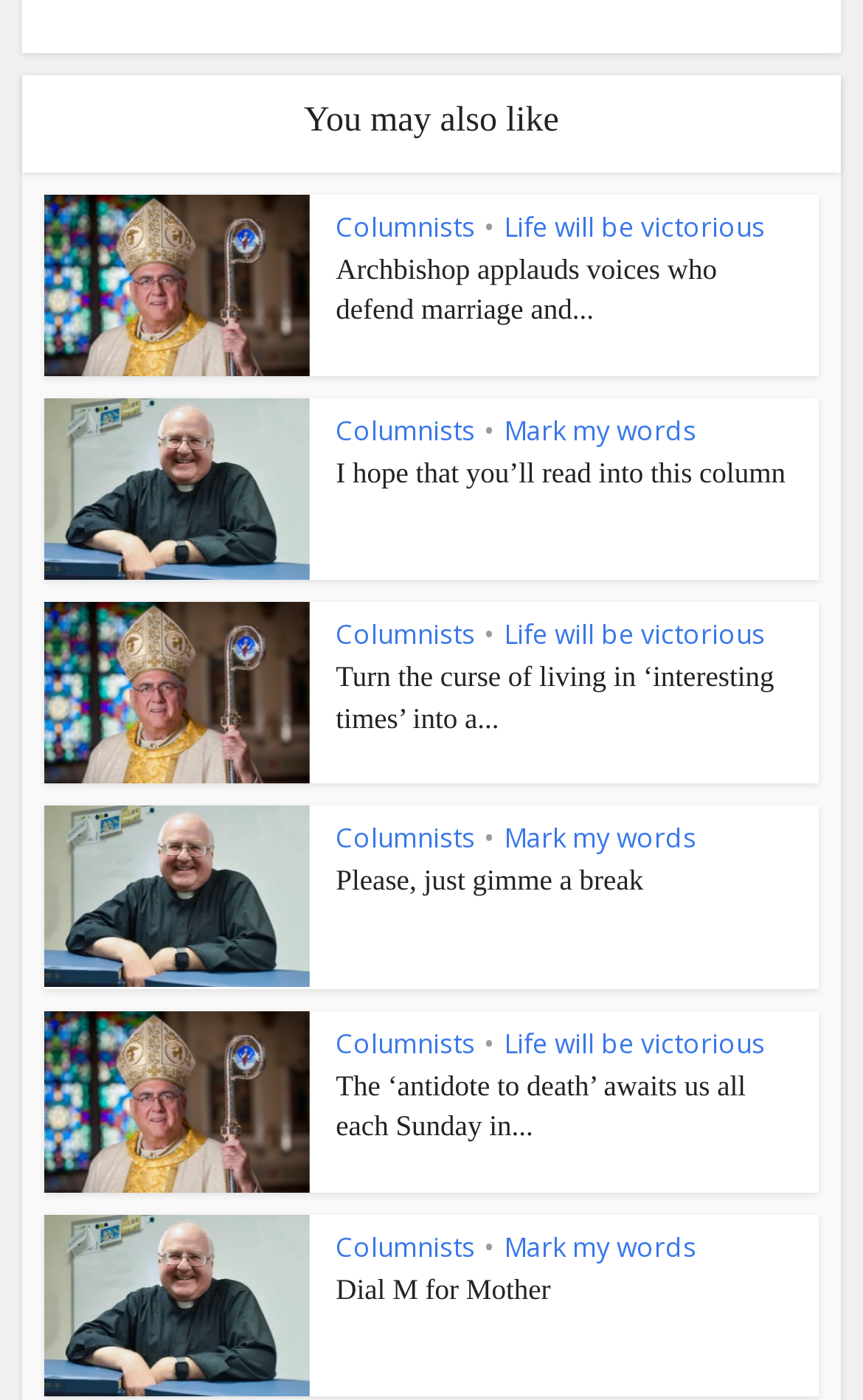Identify the bounding box coordinates of the area that should be clicked in order to complete the given instruction: "Click the link to The Benicia Independent". The bounding box coordinates should be four float numbers between 0 and 1, i.e., [left, top, right, bottom].

None